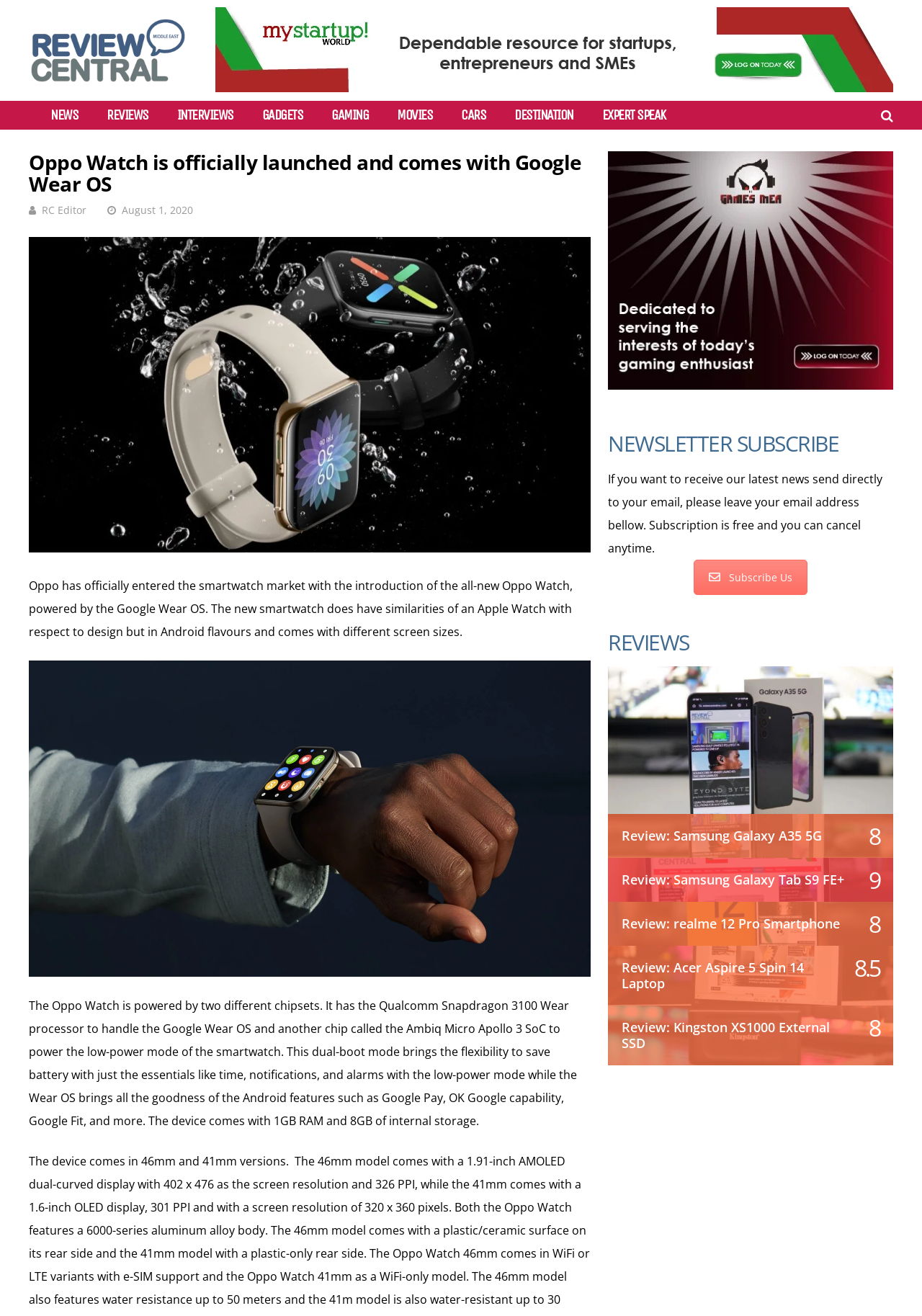Describe every aspect of the webpage comprehensively.

The webpage is about the Oppo Watch, a smartwatch powered by Google Wear OS. At the top, there is a navigation menu with links to different sections, including NEWS, REVIEWS, INTERVIEWS, GADGETS, GAMING, MOVIES, CARS, and DESTINATION. Below the navigation menu, there is a header section with a heading that reads "Oppo Watch is officially launched and comes with Google Wear OS". 

To the right of the header section, there is a link to the author, "RC Editor", and a timestamp indicating that the article was published on August 1, 2020. Below the header section, there is a large image of the Oppo Watch, taking up most of the width of the page. 

Below the image, there is a block of text that describes the Oppo Watch, mentioning its design, chipsets, and features such as Google Pay, OK Google capability, and Google Fit. The text also mentions the device's specifications, including 1GB RAM and 8GB of internal storage.

On the right side of the page, there is a section dedicated to newsletter subscription, where users can enter their email address to receive the latest news. Below the newsletter section, there is a list of reviews, including reviews of the Samsung Galaxy A35 5G, Samsung Galaxy Tab S9 FE+, realme 12 Pro Smartphone, Acer Aspire 5 Spin 14 Laptop, and Kingston XS1000 External SSD. Each review has a heading and a link to the full review. Some of the reviews also have ratings, indicated by numbers such as 8 and 8.5.